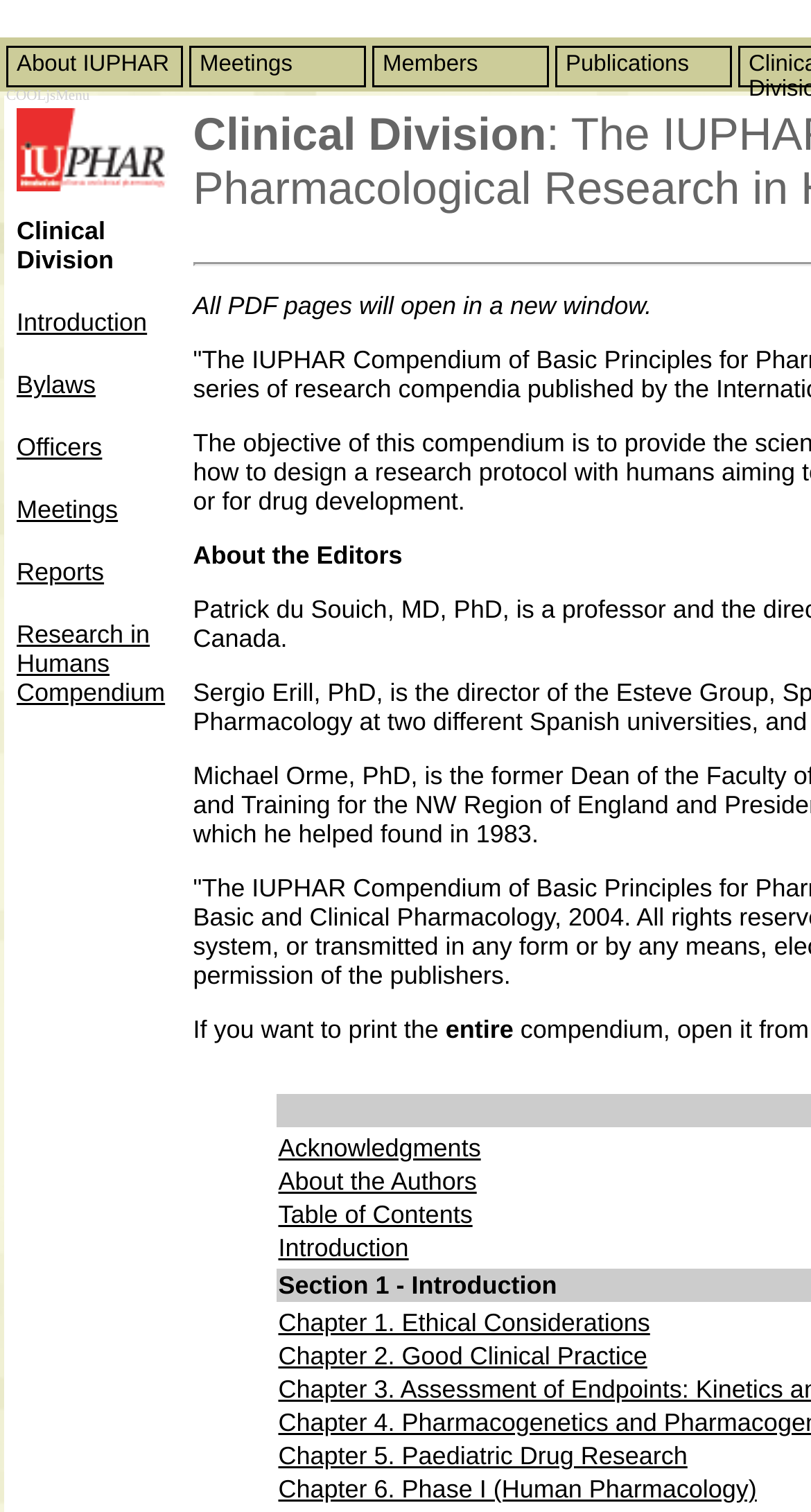Find the bounding box coordinates of the clickable element required to execute the following instruction: "View Meetings". Provide the coordinates as four float numbers between 0 and 1, i.e., [left, top, right, bottom].

[0.236, 0.044, 0.454, 0.063]